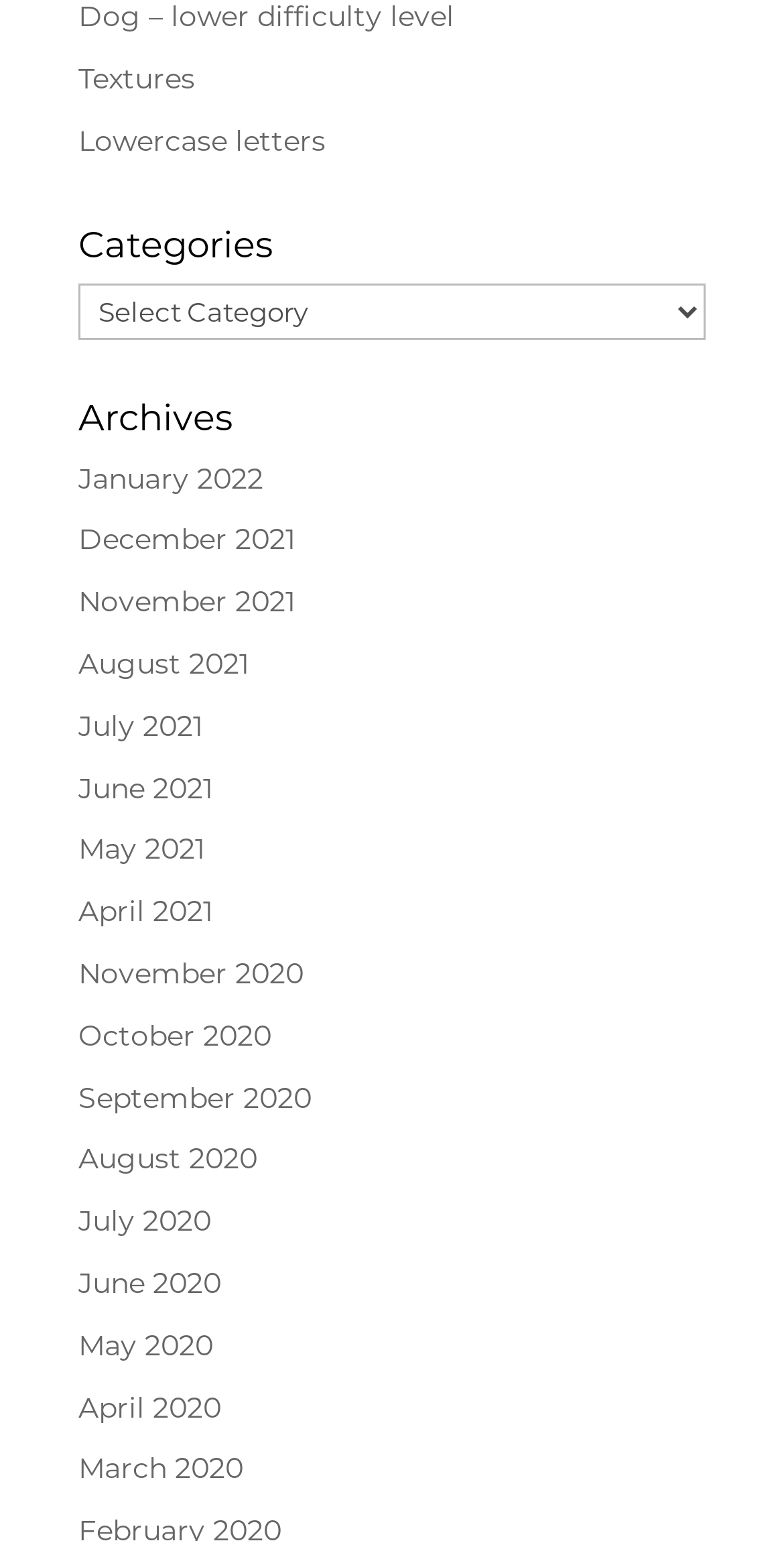Could you indicate the bounding box coordinates of the region to click in order to complete this instruction: "View January 2022 archives".

[0.1, 0.298, 0.336, 0.322]